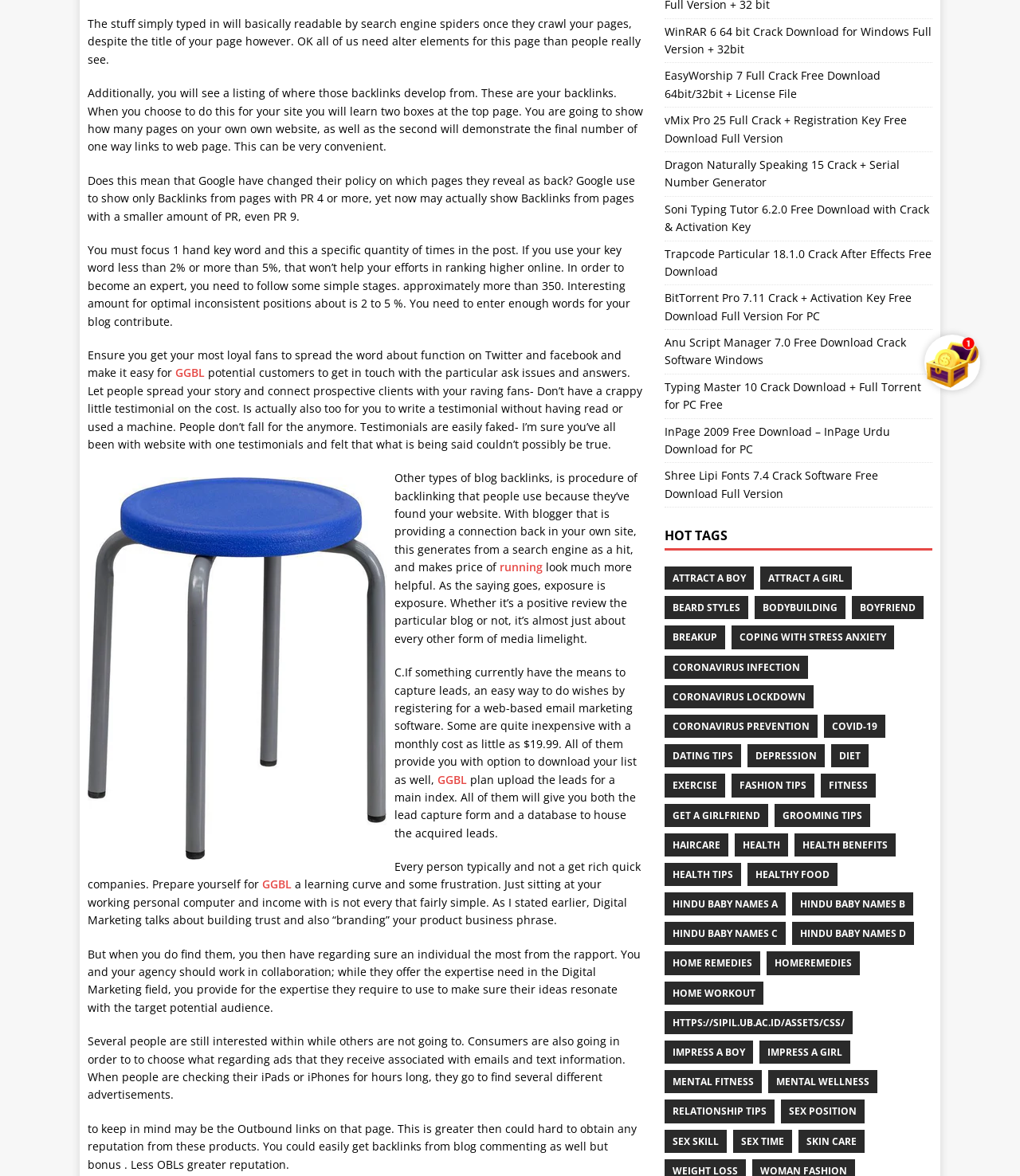Given the element description: "running", predict the bounding box coordinates of the UI element it refers to, using four float numbers between 0 and 1, i.e., [left, top, right, bottom].

[0.49, 0.476, 0.532, 0.489]